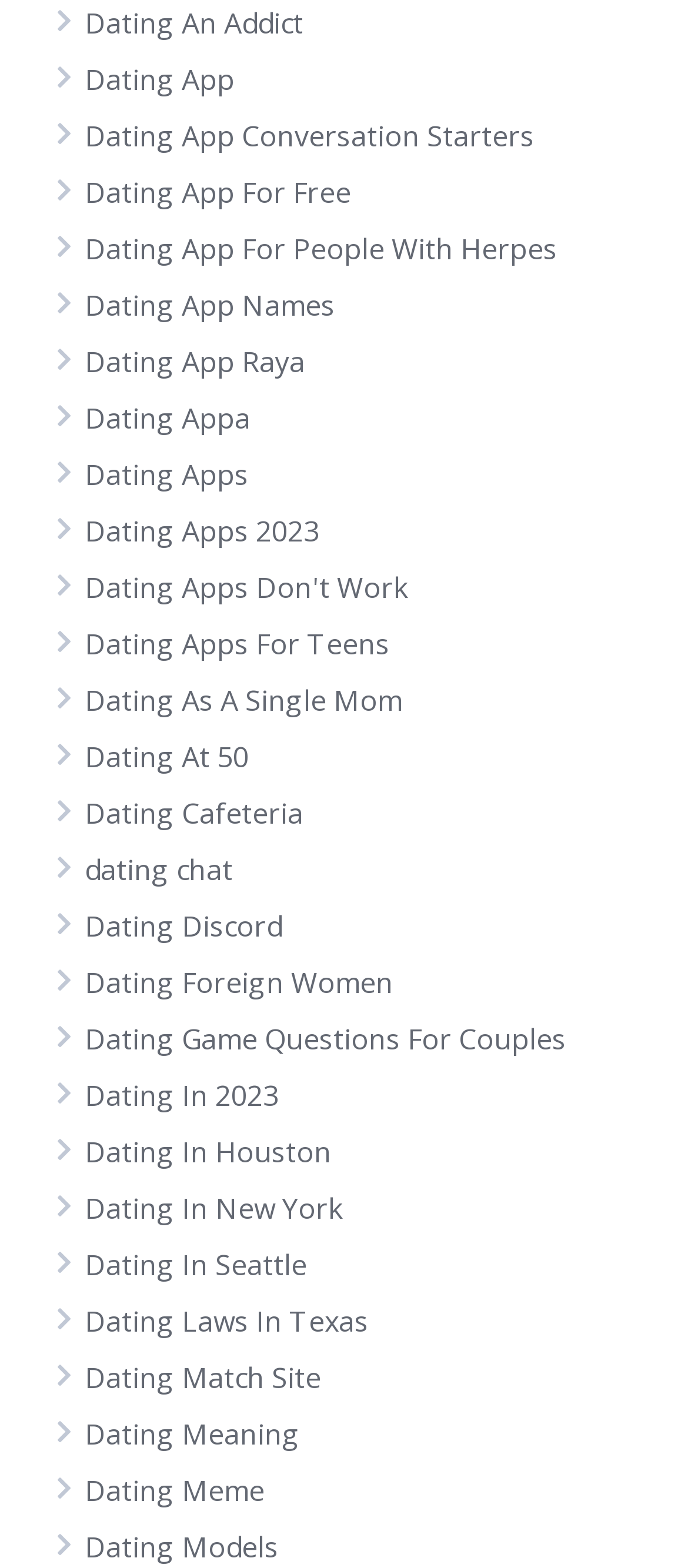Please specify the bounding box coordinates for the clickable region that will help you carry out the instruction: "Read the article about meaning in contract".

None